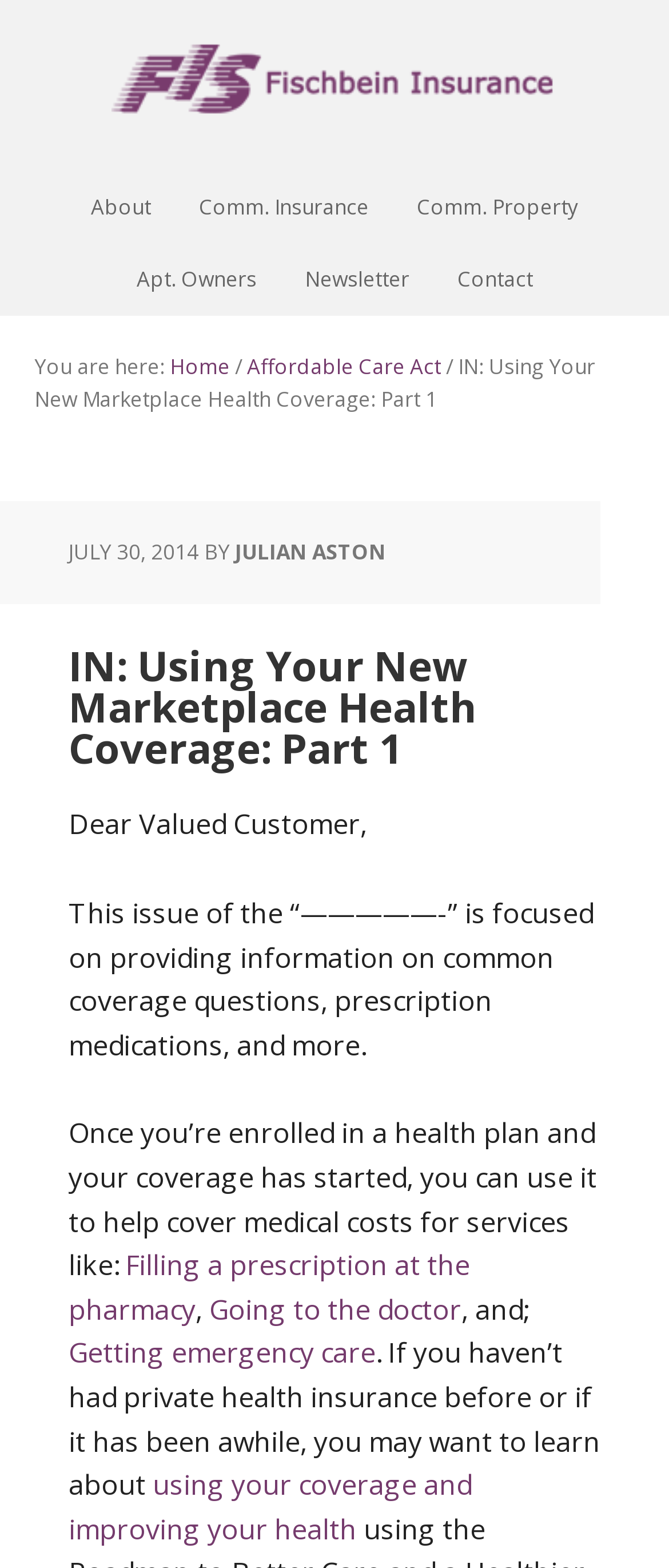Please specify the bounding box coordinates for the clickable region that will help you carry out the instruction: "Click on Fischbein Insurance".

[0.167, 0.0, 0.833, 0.109]